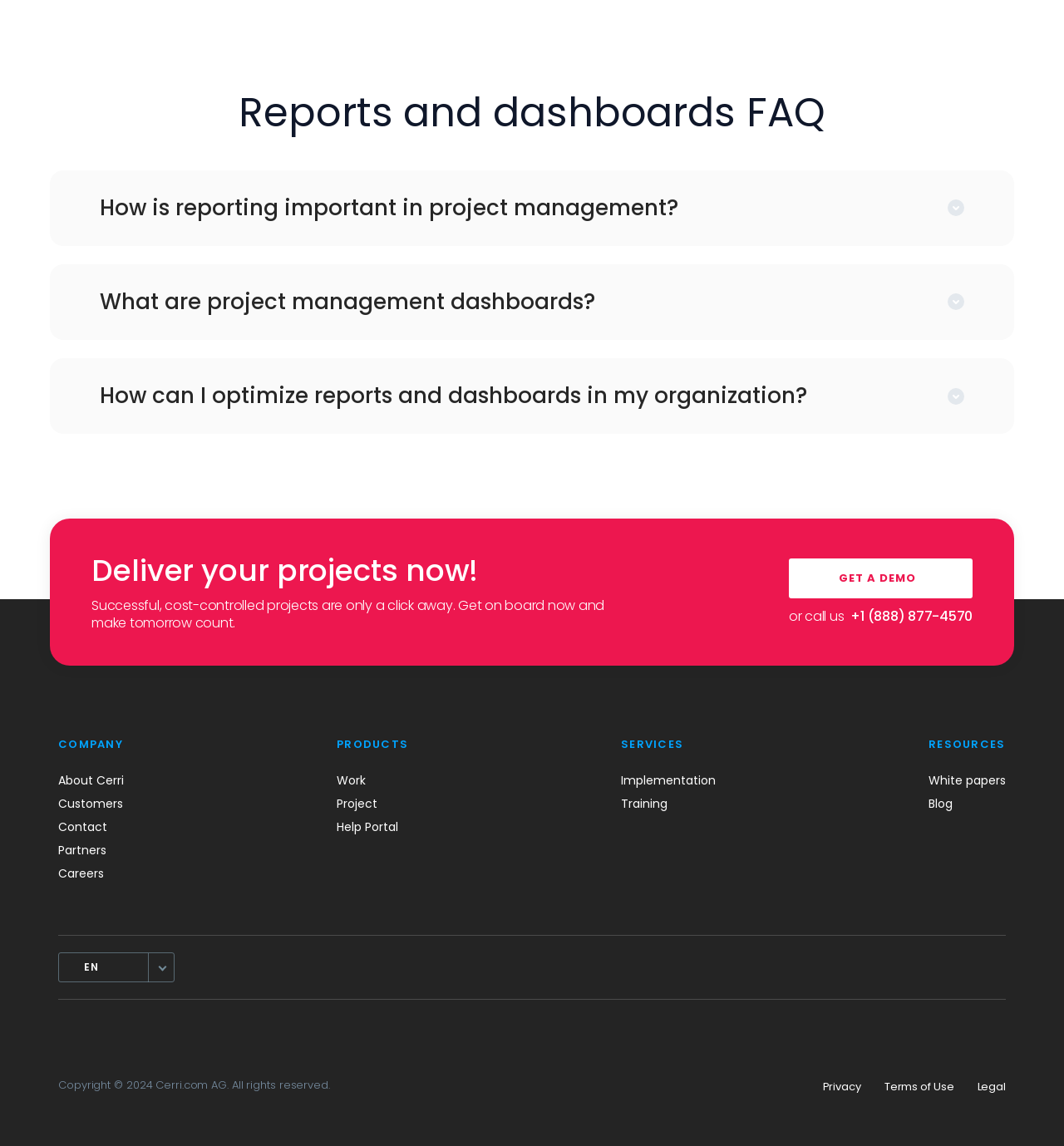How many links are there in the 'COMPANY' section?
Based on the screenshot, provide your answer in one word or phrase.

5